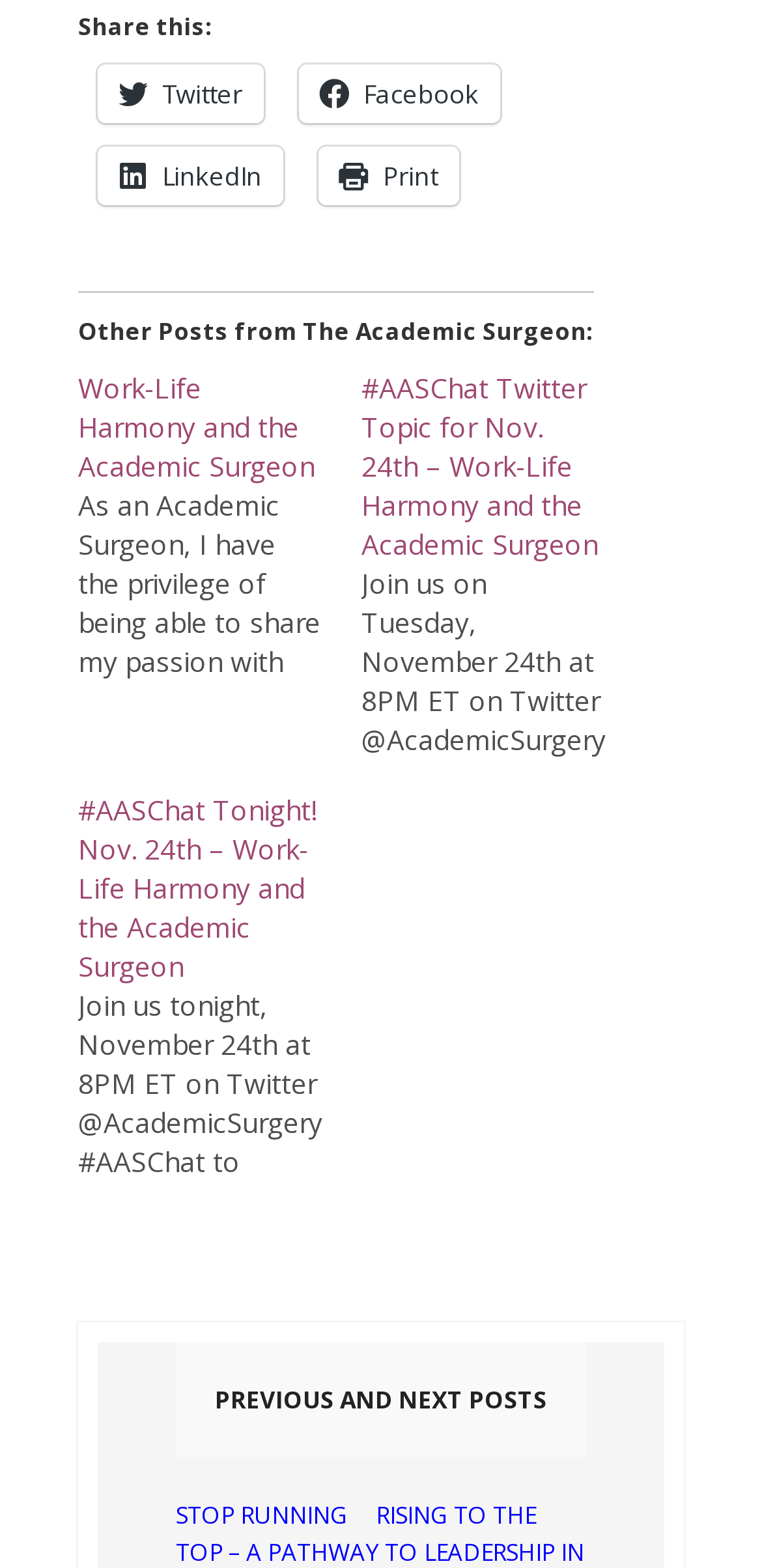Please specify the coordinates of the bounding box for the element that should be clicked to carry out this instruction: "Share on Twitter". The coordinates must be four float numbers between 0 and 1, formatted as [left, top, right, bottom].

[0.128, 0.041, 0.346, 0.078]